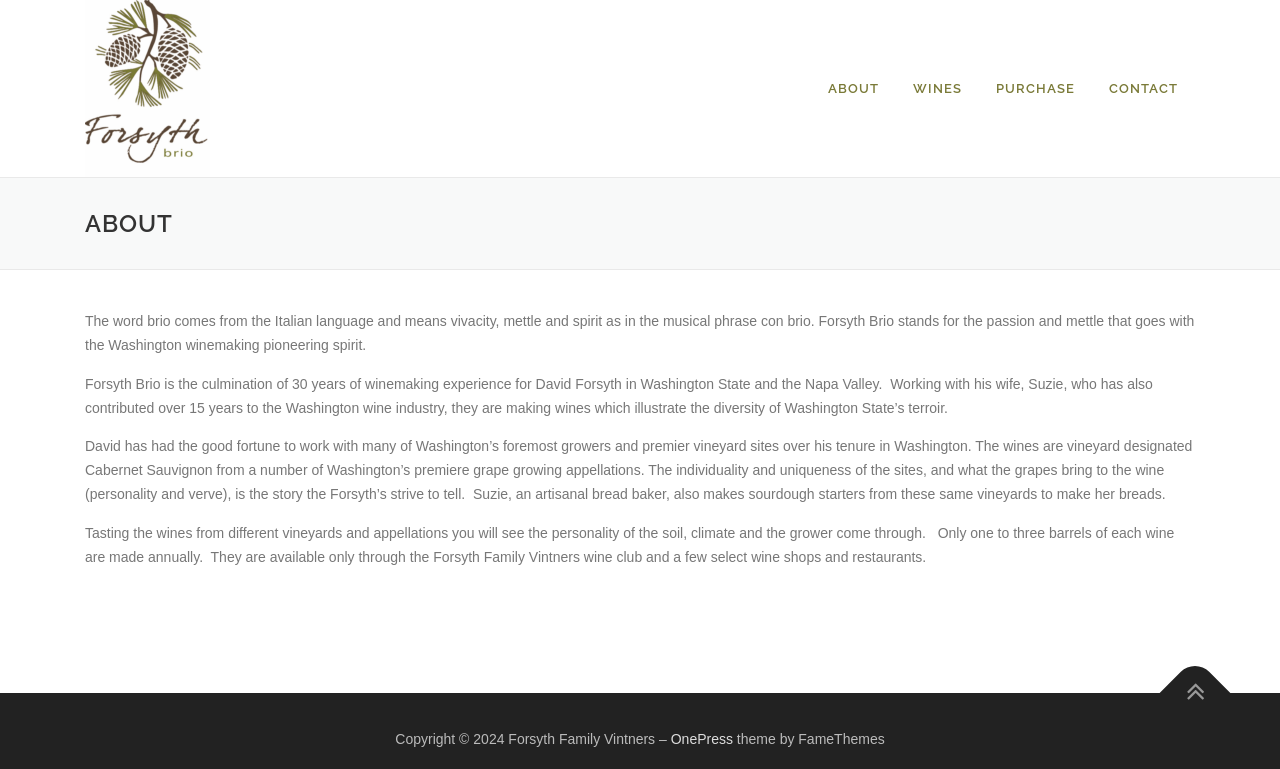Determine the bounding box coordinates for the clickable element to execute this instruction: "Read more about Forsyth Family Vintners". Provide the coordinates as four float numbers between 0 and 1, i.e., [left, top, right, bottom].

[0.066, 0.407, 0.933, 0.459]